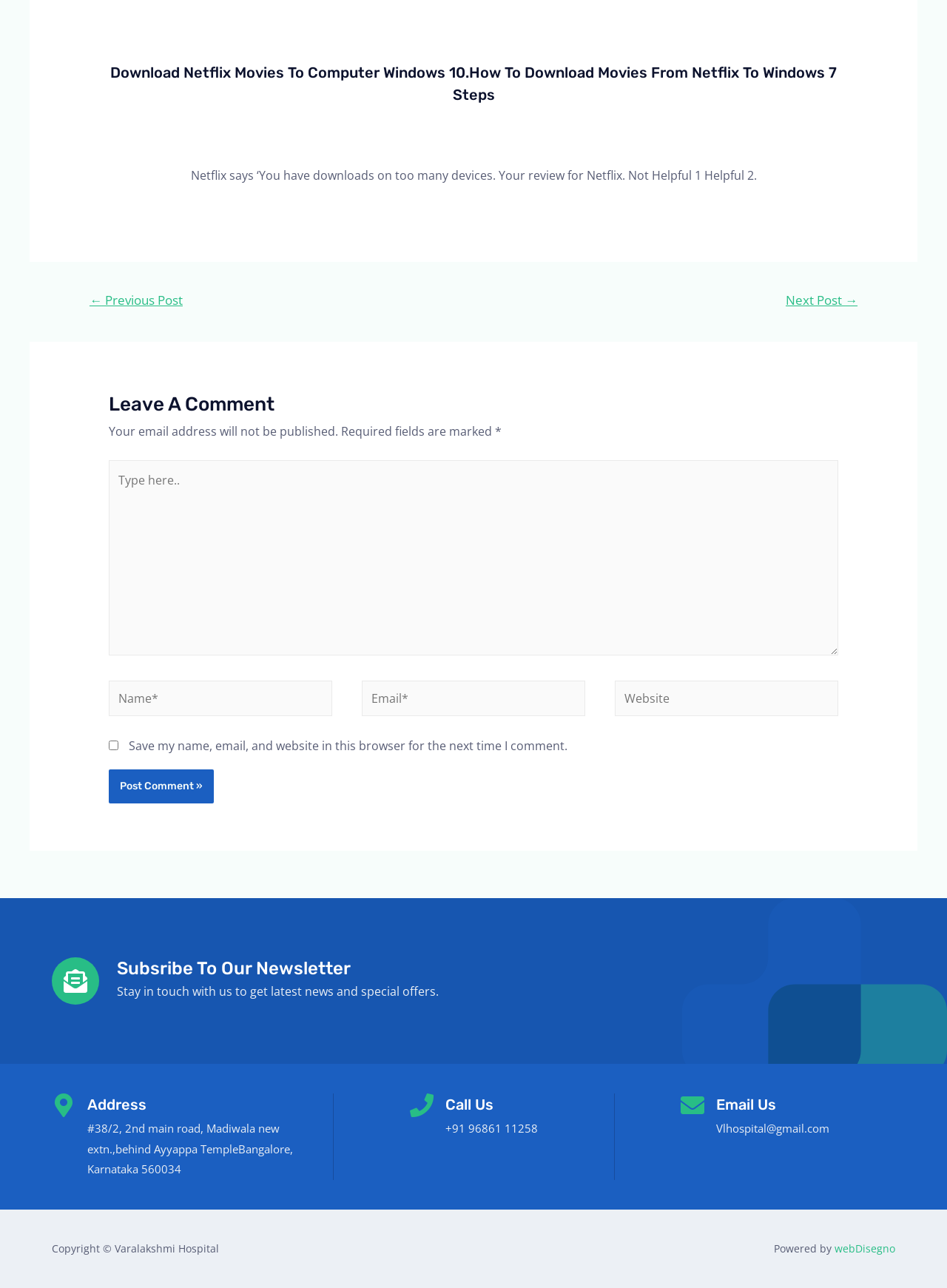Identify the bounding box coordinates of the HTML element based on this description: "name="submit" value="Post Comment »"".

[0.115, 0.597, 0.226, 0.624]